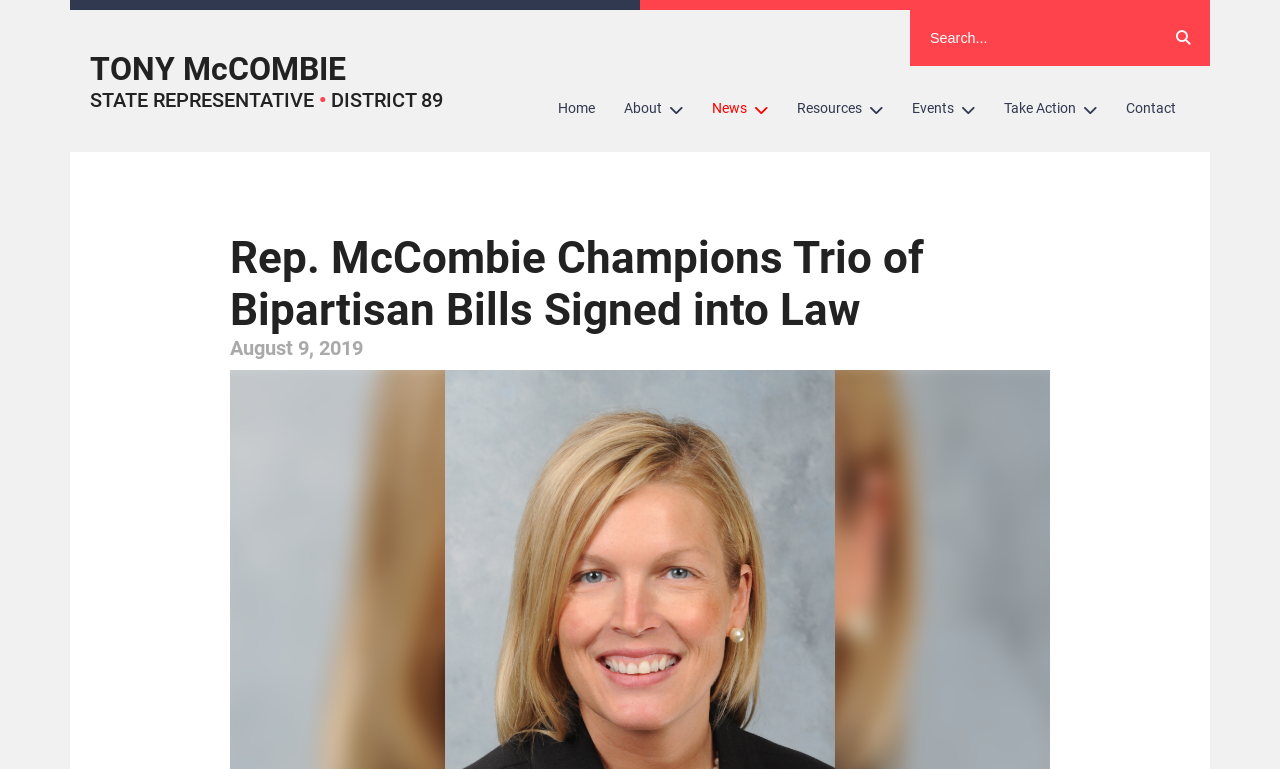Find the bounding box coordinates of the element's region that should be clicked in order to follow the given instruction: "go to home page". The coordinates should consist of four float numbers between 0 and 1, i.e., [left, top, right, bottom].

[0.425, 0.112, 0.476, 0.171]